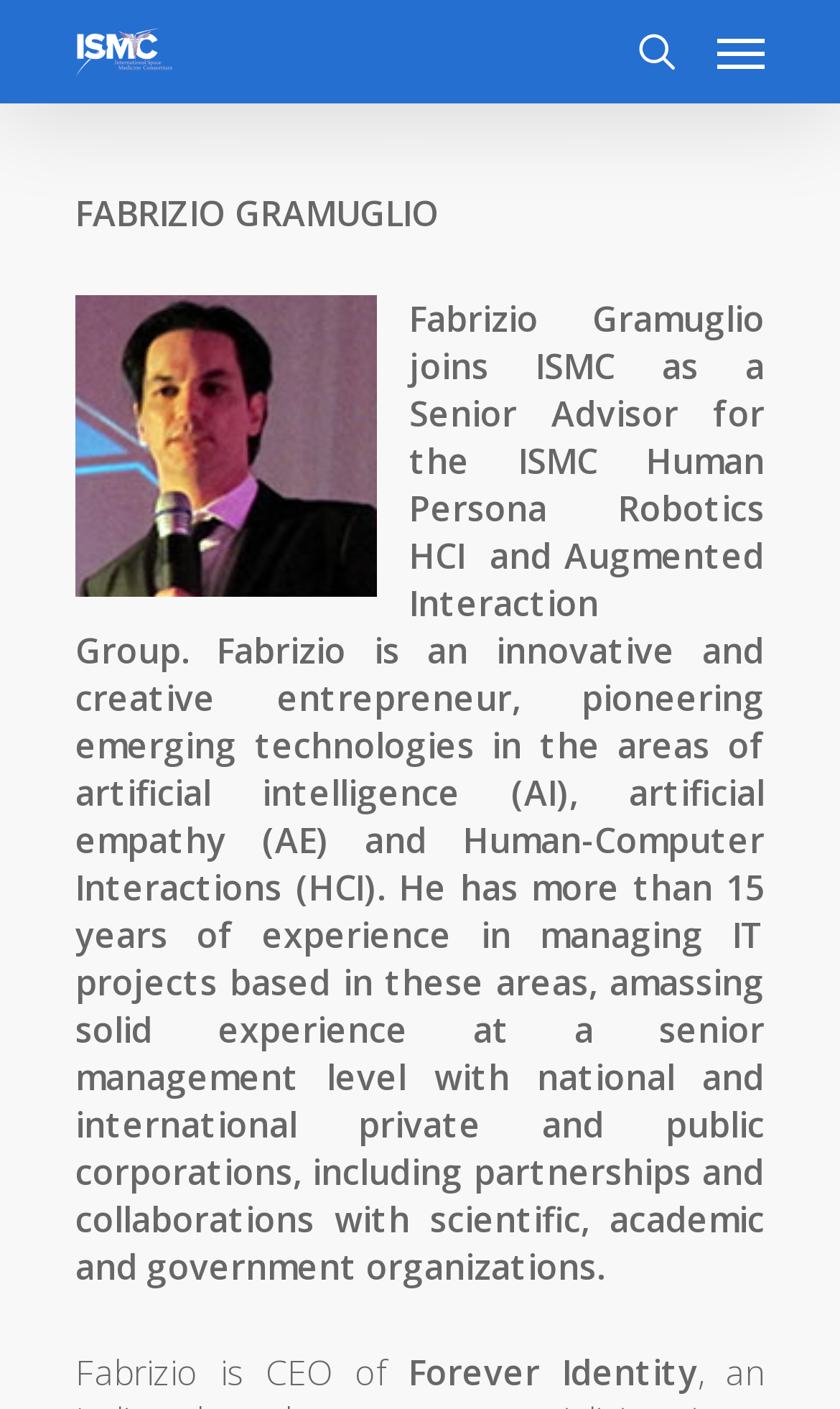What is the name of the group Fabrizio Gramuglio is a Senior Advisor for?
Examine the image and provide an in-depth answer to the question.

According to the webpage, Fabrizio Gramuglio joins ISMC as a Senior Advisor for the ISMC Human Persona Robotics HCI and Augmented Interaction Group.